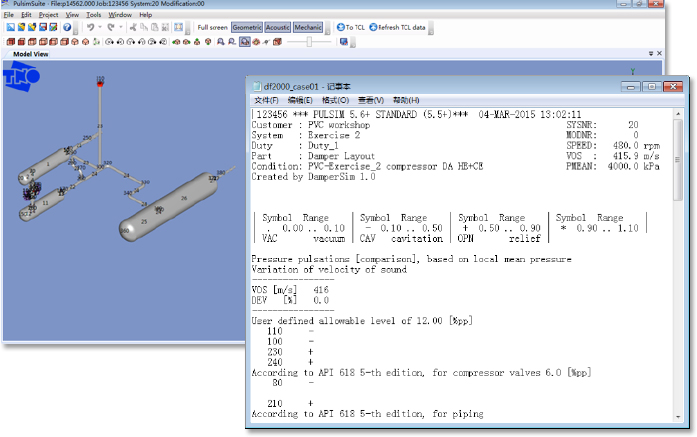Provide an extensive narrative of what is shown in the image.

The image displays a technical interface from a software used for modeling and analyzing system layouts. Prominently featured are two cylindrical components connected by piping, indicative of a compressor system design. In the background, there is a graphical representation of the system's layout, complete with labeled nodes, which likely represent various measurement points or control valves.

To the right, there is a detailed textual output that elaborates on the system parameters, including pressure data and specific operational metrics. The text highlights the user-defined allowable pressure levels and references compliance with standards such as the API 618 edition, demonstrating the software’s focus on adherence to industry regulations. This dual presentation of graphical and textual data suggests a comprehensive approach that aids engineers in the effective design and analysis of pressure systems.